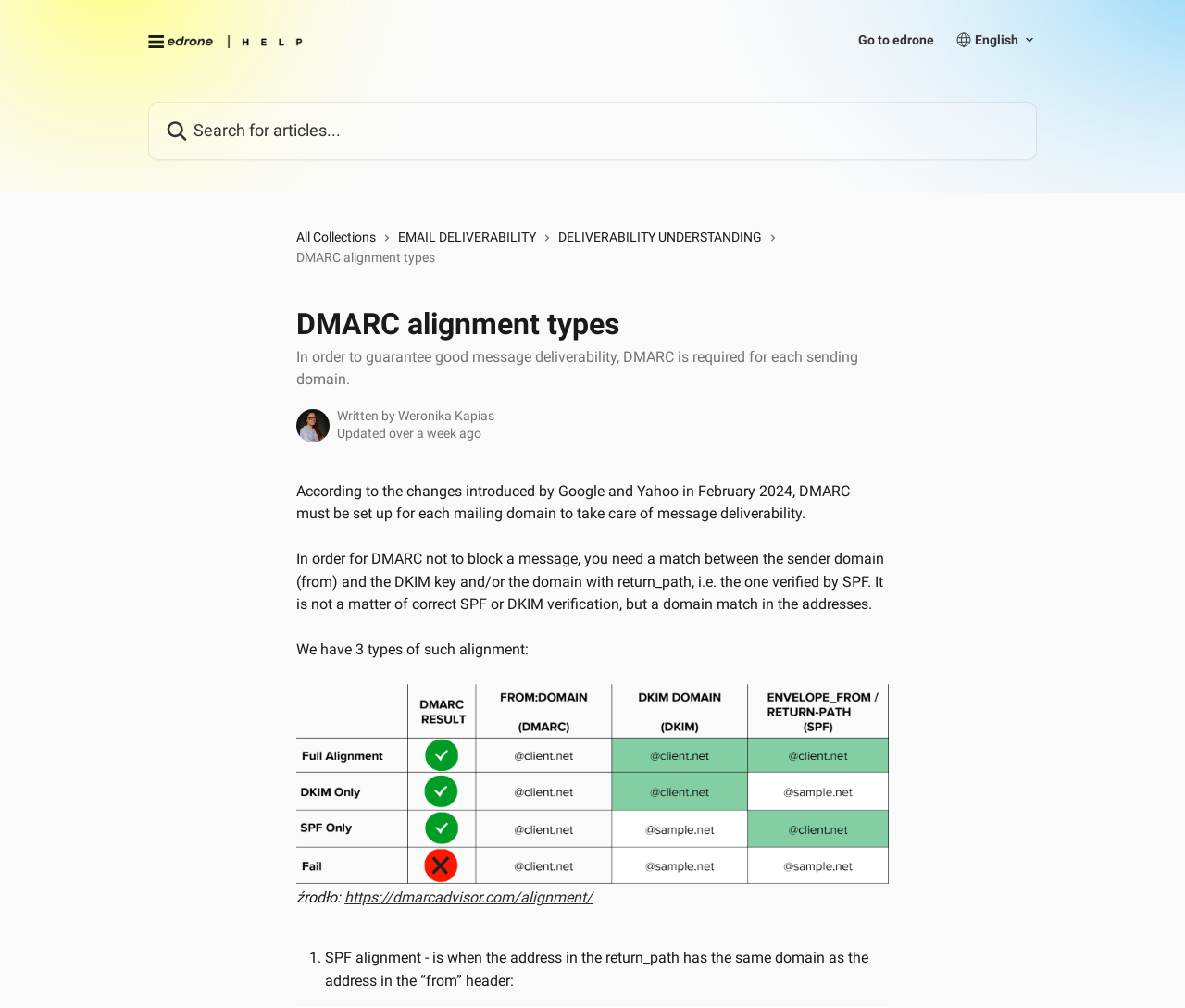Find the bounding box coordinates for the HTML element specified by: "Win an iMac".

None